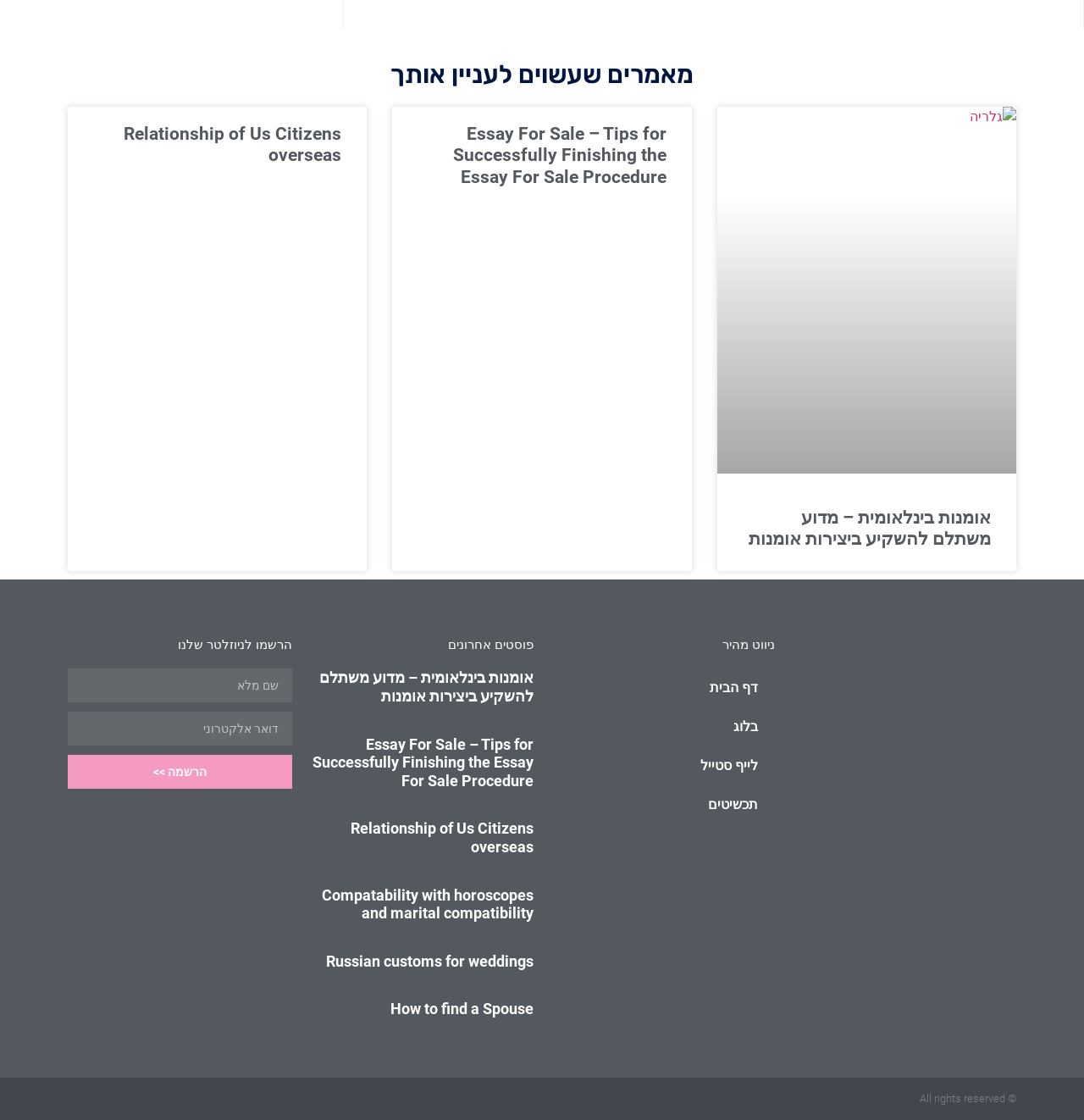Locate the bounding box coordinates of the clickable area to execute the instruction: "Click on the 'דף הבית' link". Provide the coordinates as four float numbers between 0 and 1, represented as [left, top, right, bottom].

[0.508, 0.597, 0.715, 0.632]